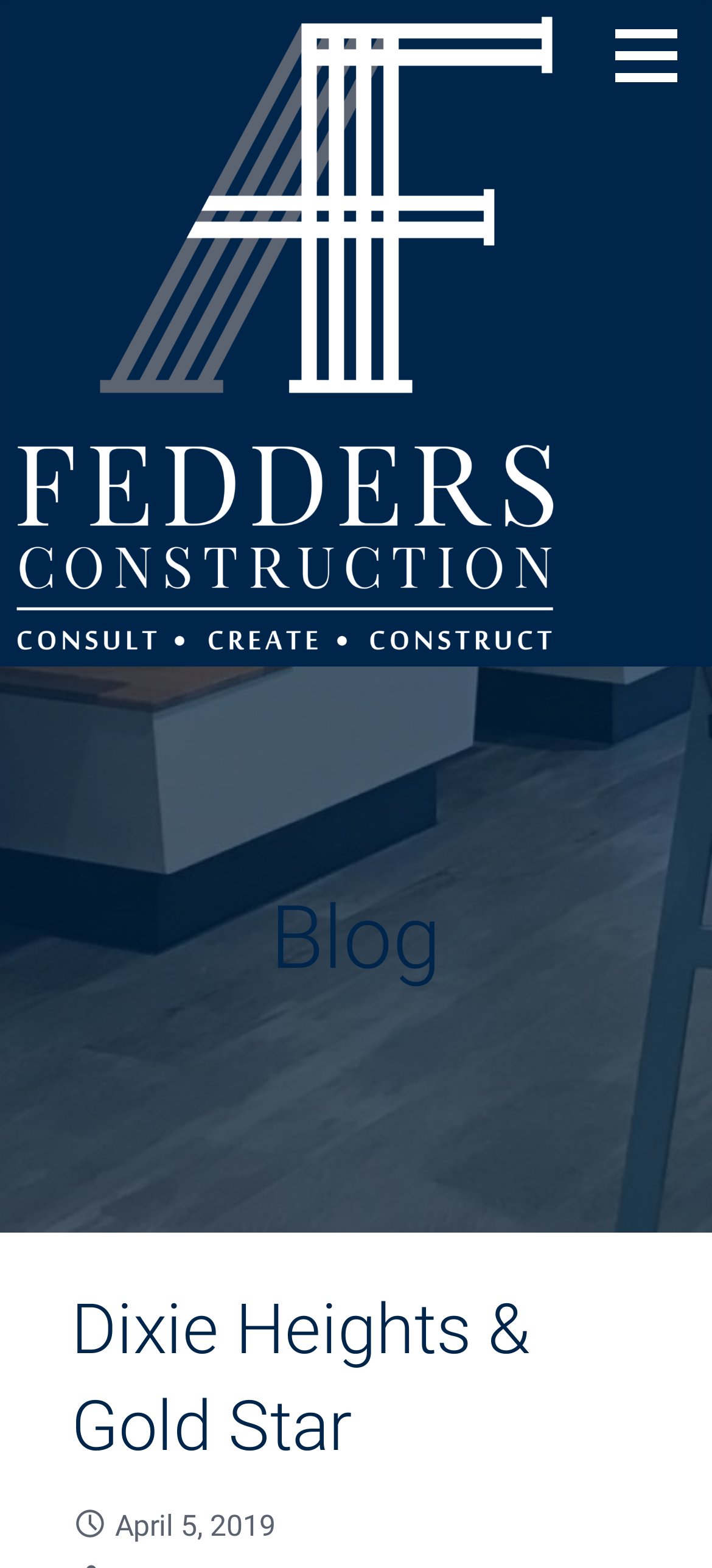Reply to the question below using a single word or brief phrase:
What is the name of the company?

Fedders Construction